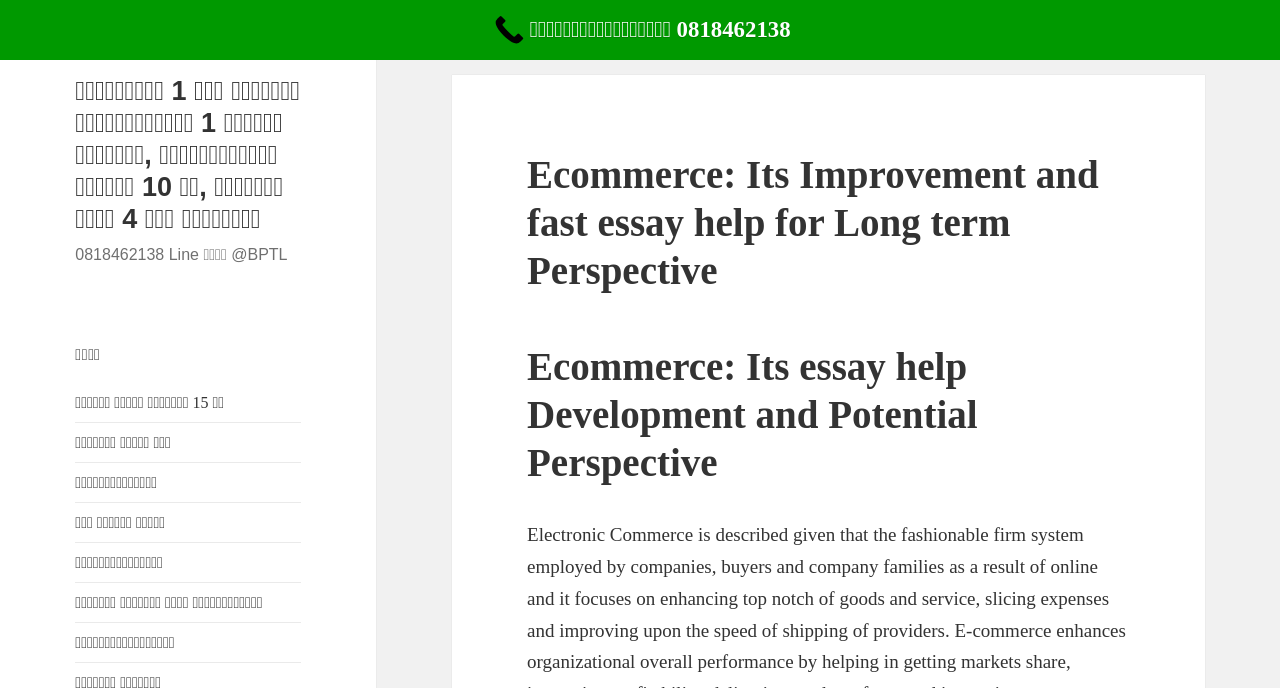Please specify the bounding box coordinates of the element that should be clicked to execute the given instruction: 'Contact via Line ID'. Ensure the coordinates are four float numbers between 0 and 1, expressed as [left, top, right, bottom].

[0.059, 0.358, 0.225, 0.383]